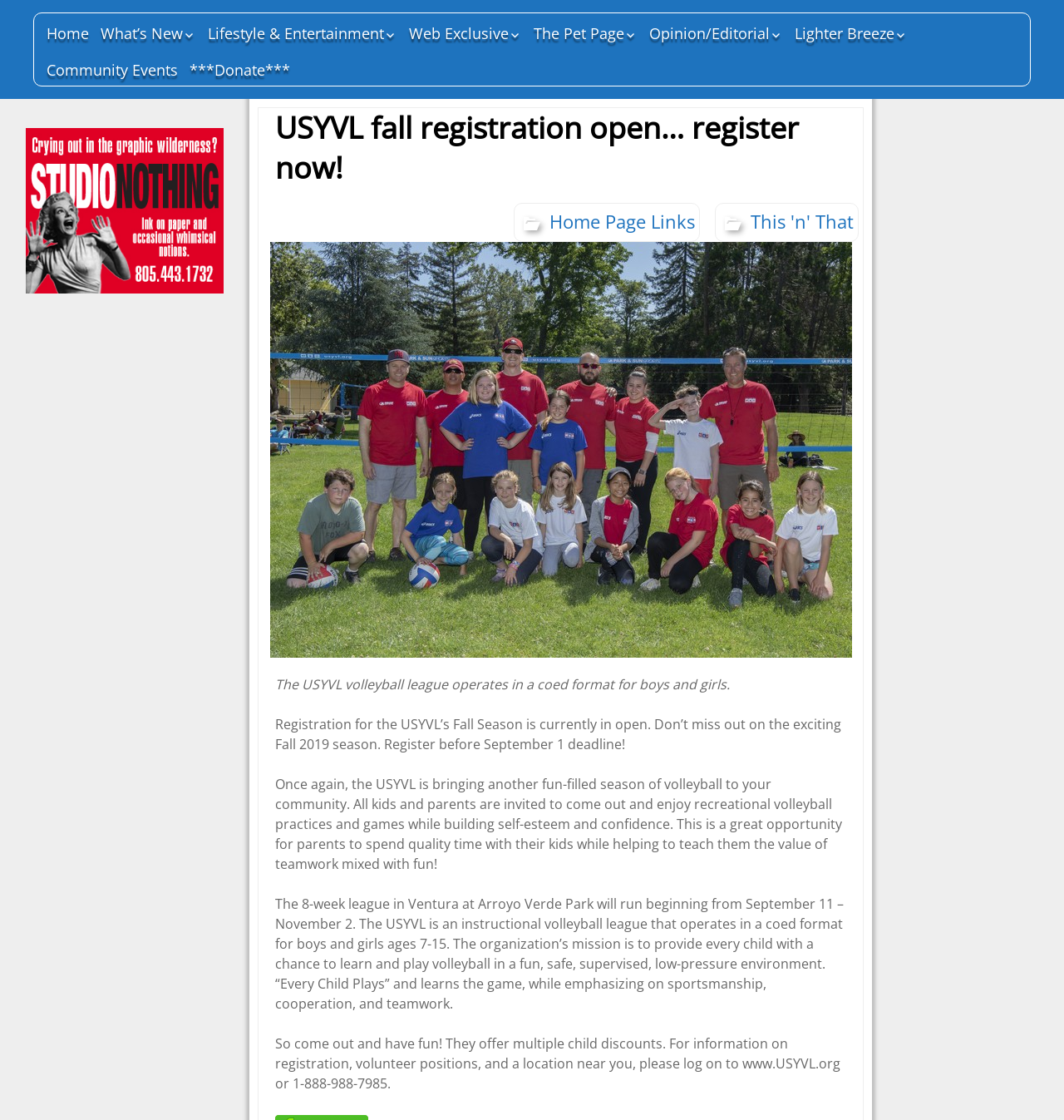Summarize the contents and layout of the webpage in detail.

The webpage is about the USYVL fall registration, which is currently open. At the top left, there is a navigation menu with links to various sections, including "Home", "What's New", "Featured News", and more. Below this menu, there is a prominent header with the title "USYVL fall registration open… register now!".

To the right of the navigation menu, there are several links categorized under different sections, such as "Lifestyle & Entertainment", "Web Exclusive", "The Pet Page", "Opinion/Editorial", and more. Each section has multiple links to specific articles or topics.

In the main content area, there is a brief introduction to the USYVL volleyball league, which operates in a coed format for boys and girls. The text explains that registration for the Fall Season is currently open and encourages readers to register before the September 1 deadline. There are also descriptions of the league's mission and objectives, including providing a fun and safe environment for children to learn and play volleyball.

Below the introduction, there are several paragraphs of text that provide more information about the league, including the dates of the 8-week season, the location of the games, and the organization's mission. There is also a call to action, encouraging readers to register and have fun, with information on how to do so.

At the top right, there is a link to "Community Events" and a "Donate" button. There is also an image with the title "Studioo Nothing" above the main content area.